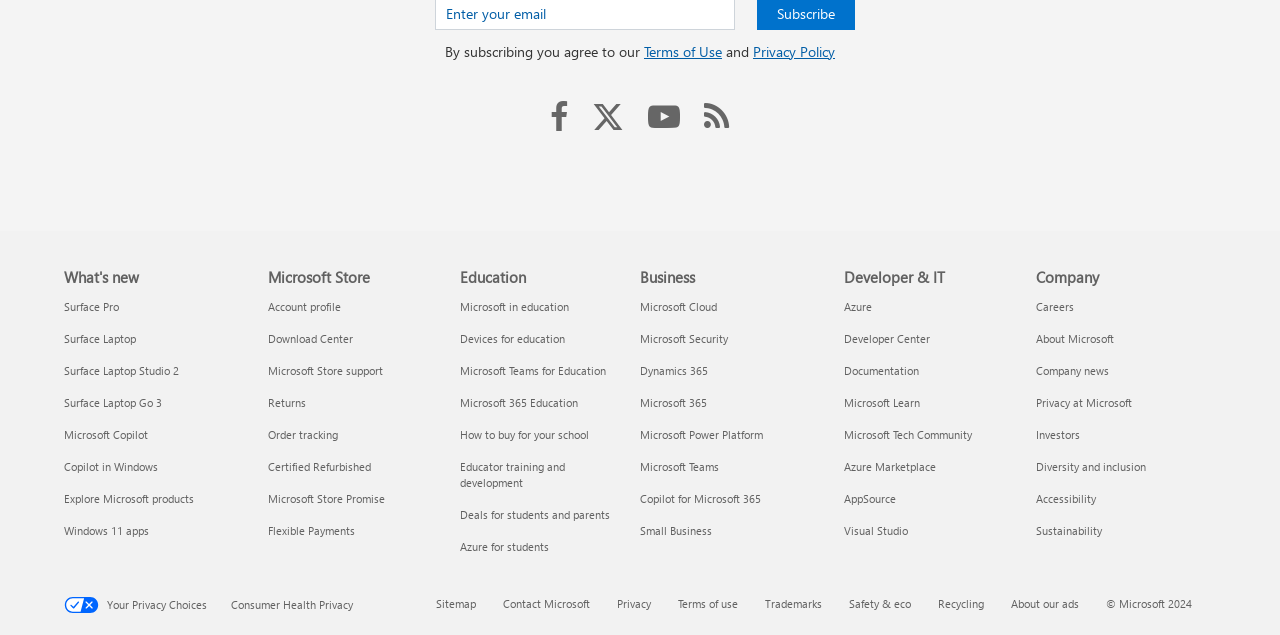What is the function of the 'Follow Us' links?
Please provide a single word or phrase as the answer based on the screenshot.

Social media links